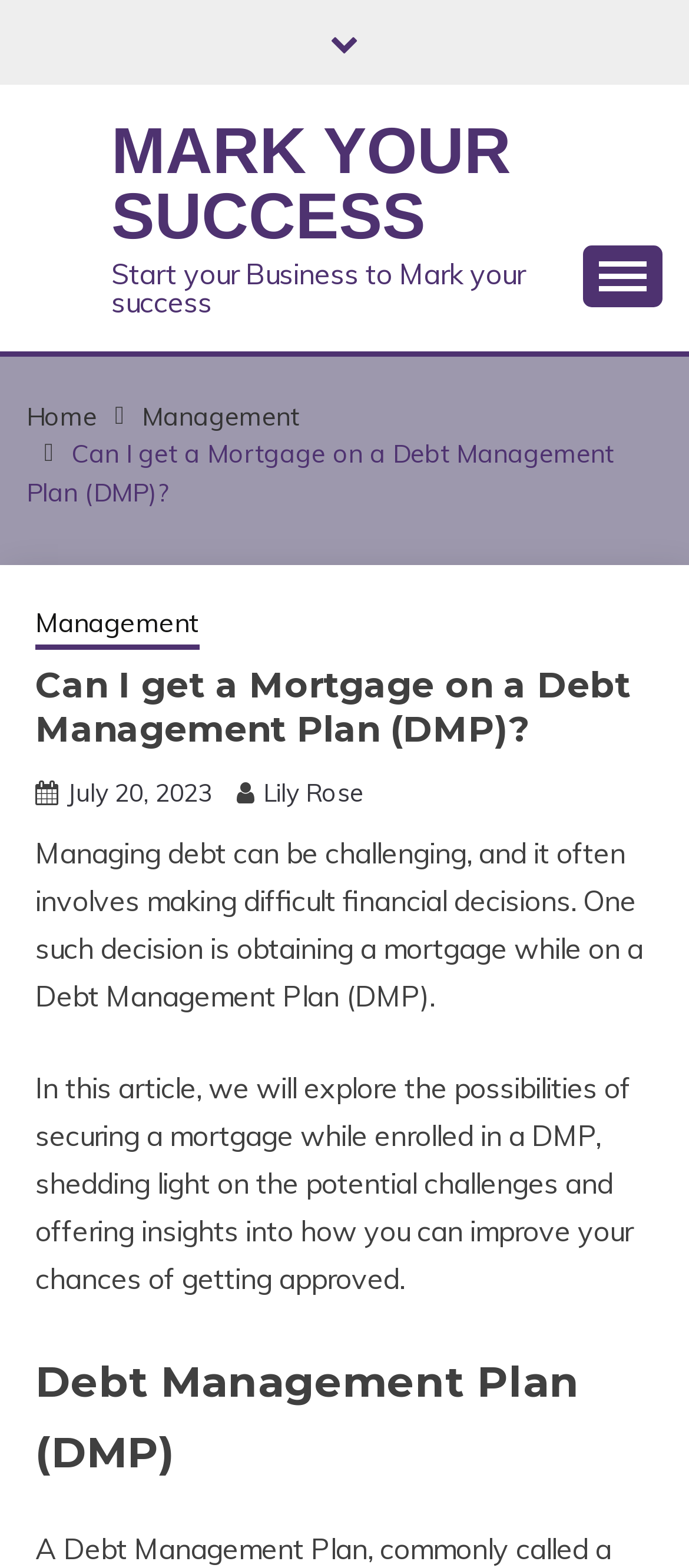Mark the bounding box of the element that matches the following description: "Management".

[0.051, 0.386, 0.29, 0.414]